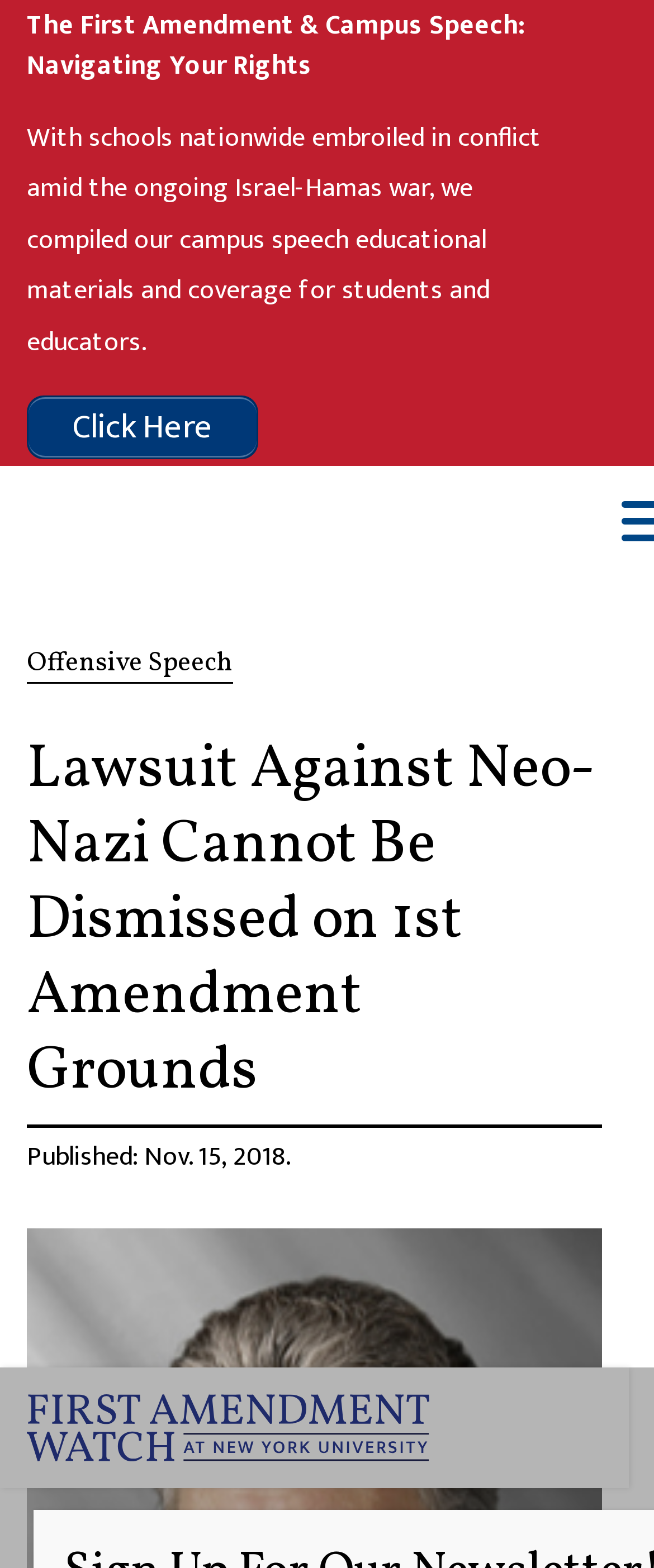Who is the U.S. District Judge mentioned in the article?
Look at the screenshot and provide an in-depth answer.

The article mentions 'U.S. District Judge Dana Christensen will allow a lawsuit to proceed' which indicates that Dana Christensen is the U.S. District Judge mentioned in the article.